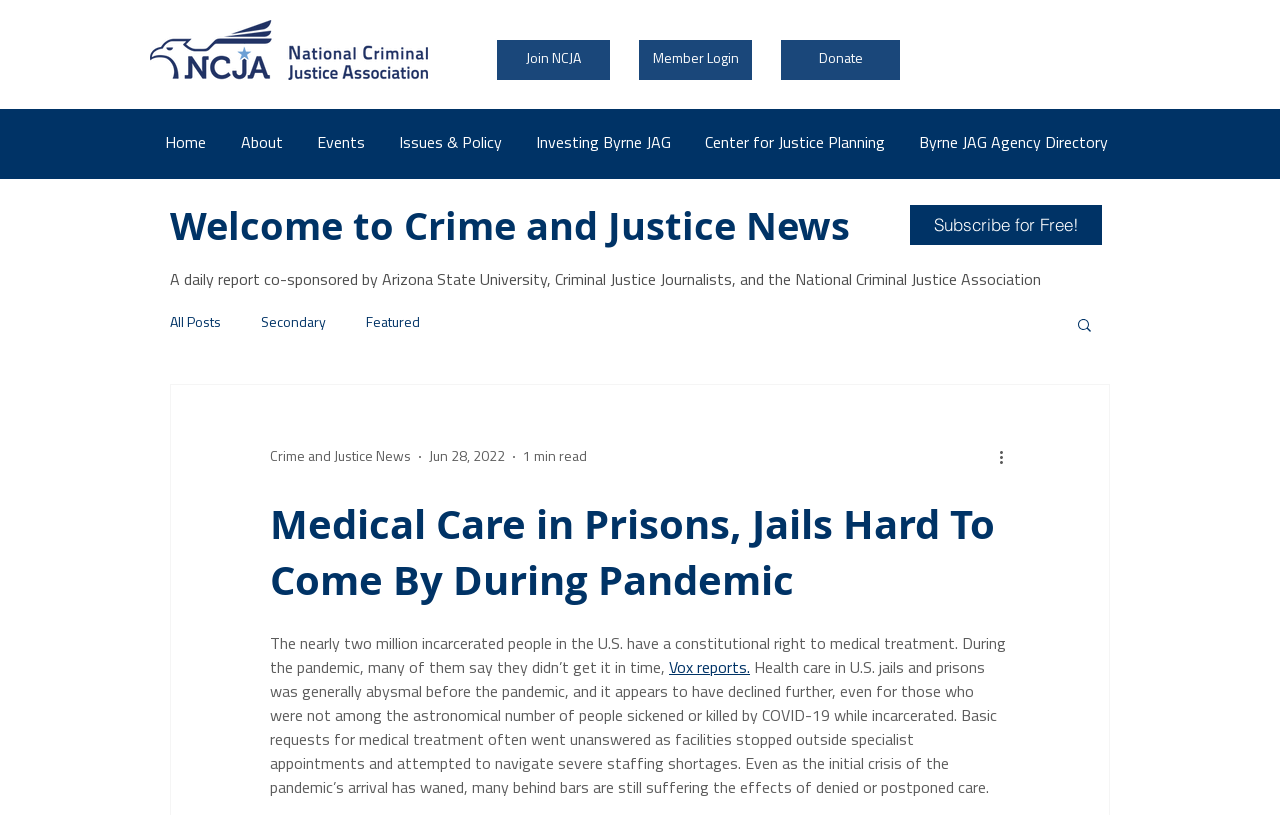Identify the bounding box for the UI element specified in this description: "Issues & Policy". The coordinates must be four float numbers between 0 and 1, formatted as [left, top, right, bottom].

[0.3, 0.146, 0.407, 0.207]